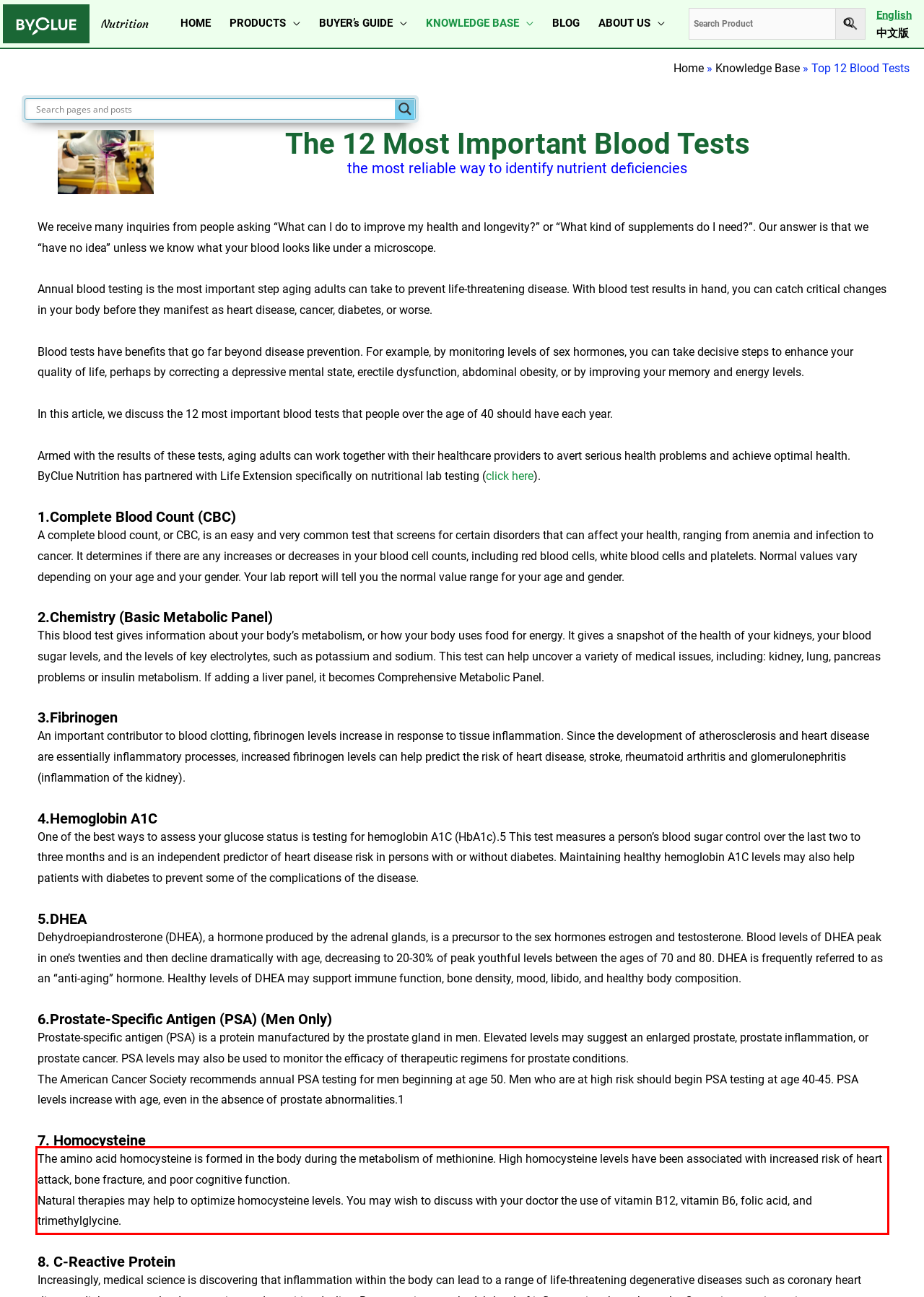Please extract the text content from the UI element enclosed by the red rectangle in the screenshot.

The amino acid homocysteine is formed in the body during the metabolism of methionine. High homocysteine levels have been associated with increased risk of heart attack, bone fracture, and poor cognitive function. Natural therapies may help to optimize homocysteine levels. You may wish to discuss with your doctor the use of vitamin B12, vitamin B6, folic acid, and trimethylglycine.